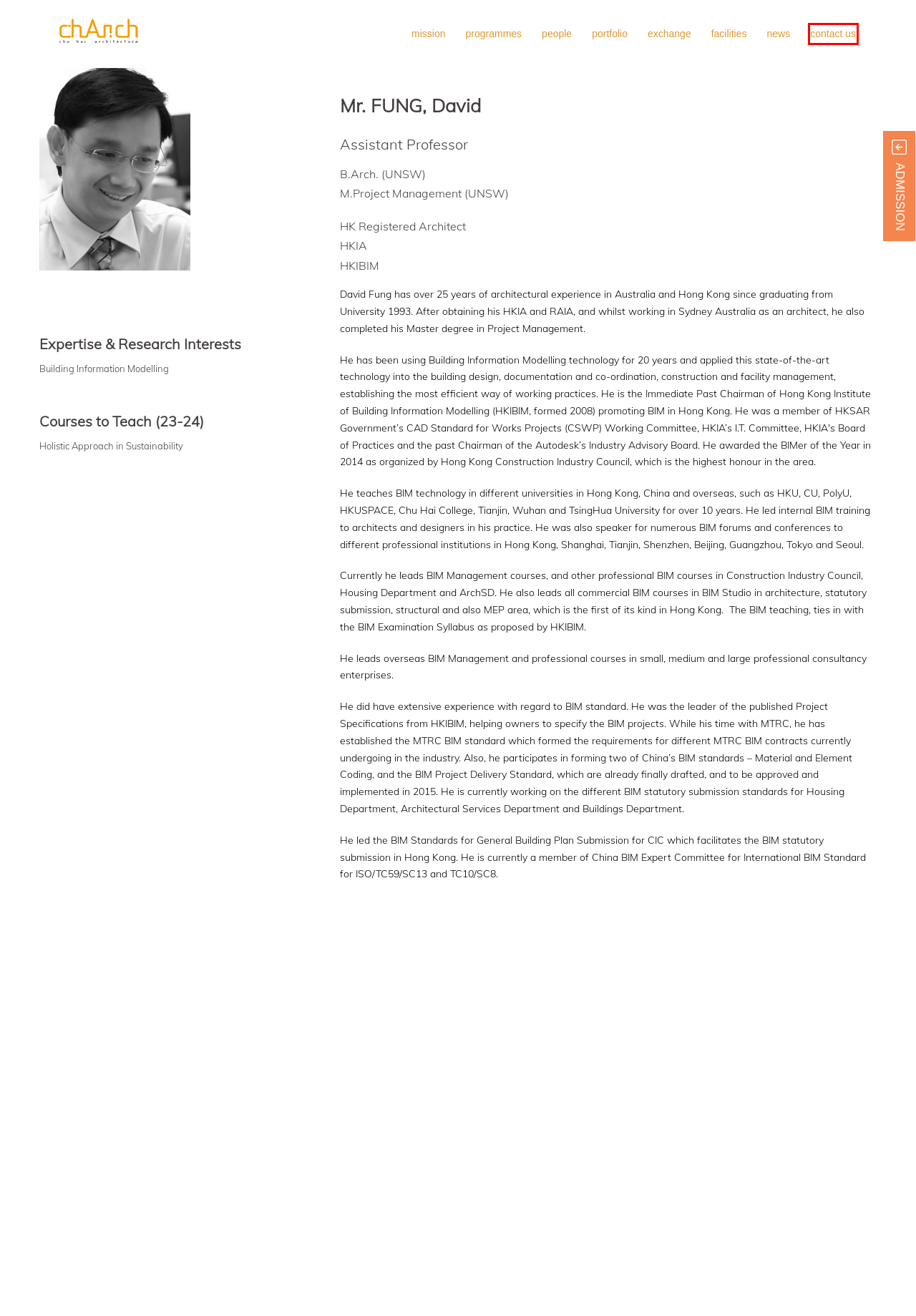You have a screenshot showing a webpage with a red bounding box around a UI element. Choose the webpage description that best matches the new page after clicking the highlighted element. Here are the options:
A. faculty - chu hai architecture
B. architecture facilities - chu hai architecture
C. mission - chu hai architecture
D. international exchange - chu hai architecture
E. home - chu hai architecture
F. conference + news - chu hai architecture
G. programmes - chu hai architecture
H. contact us - chu hai architecture

H